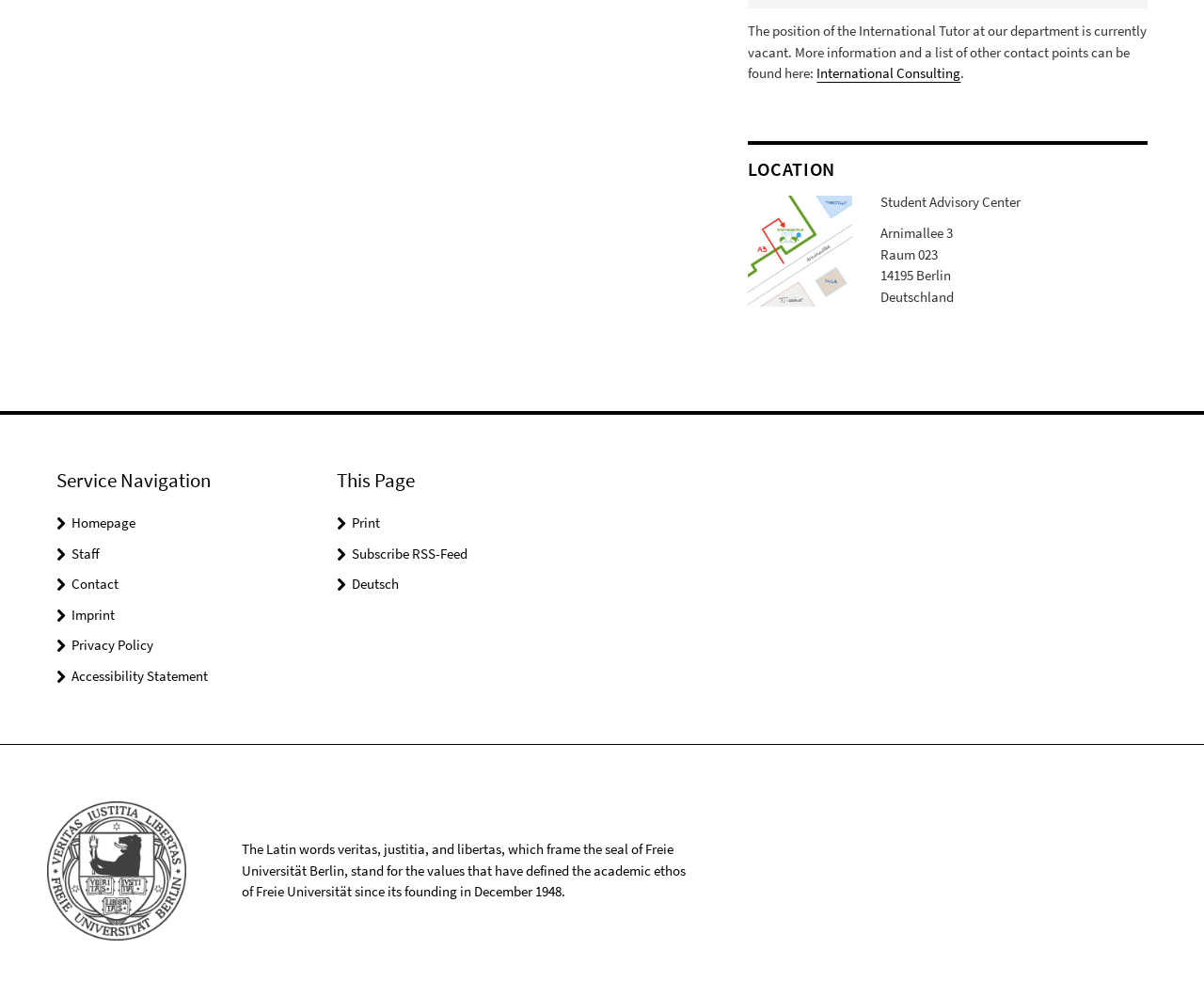Provide a brief response to the question below using one word or phrase:
What is the current status of the International Tutor position?

vacant